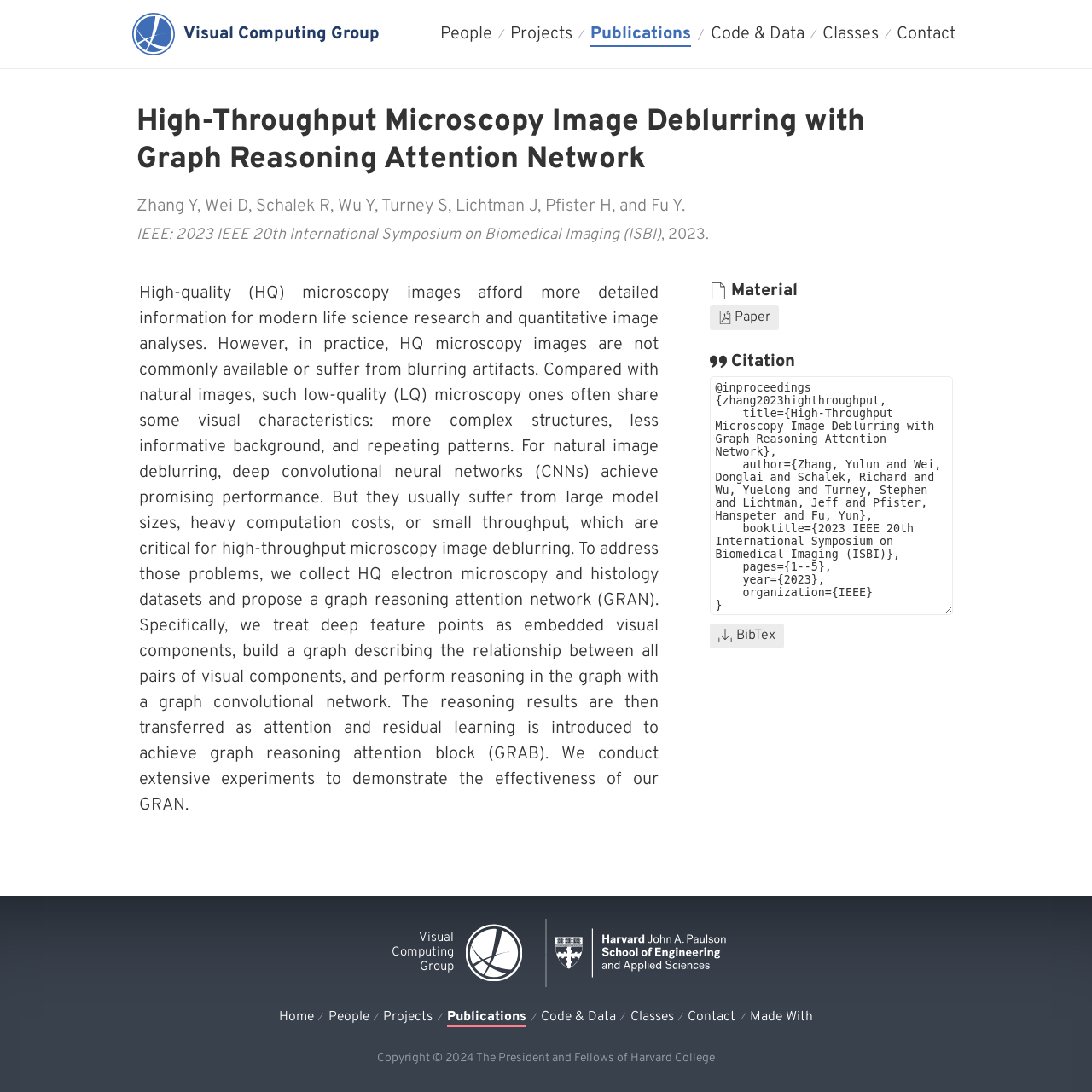What is the year of publication of the research paper?
Based on the image, answer the question in a detailed manner.

I found the answer by looking at the citation section of the webpage, where it says 'year={2023}'.